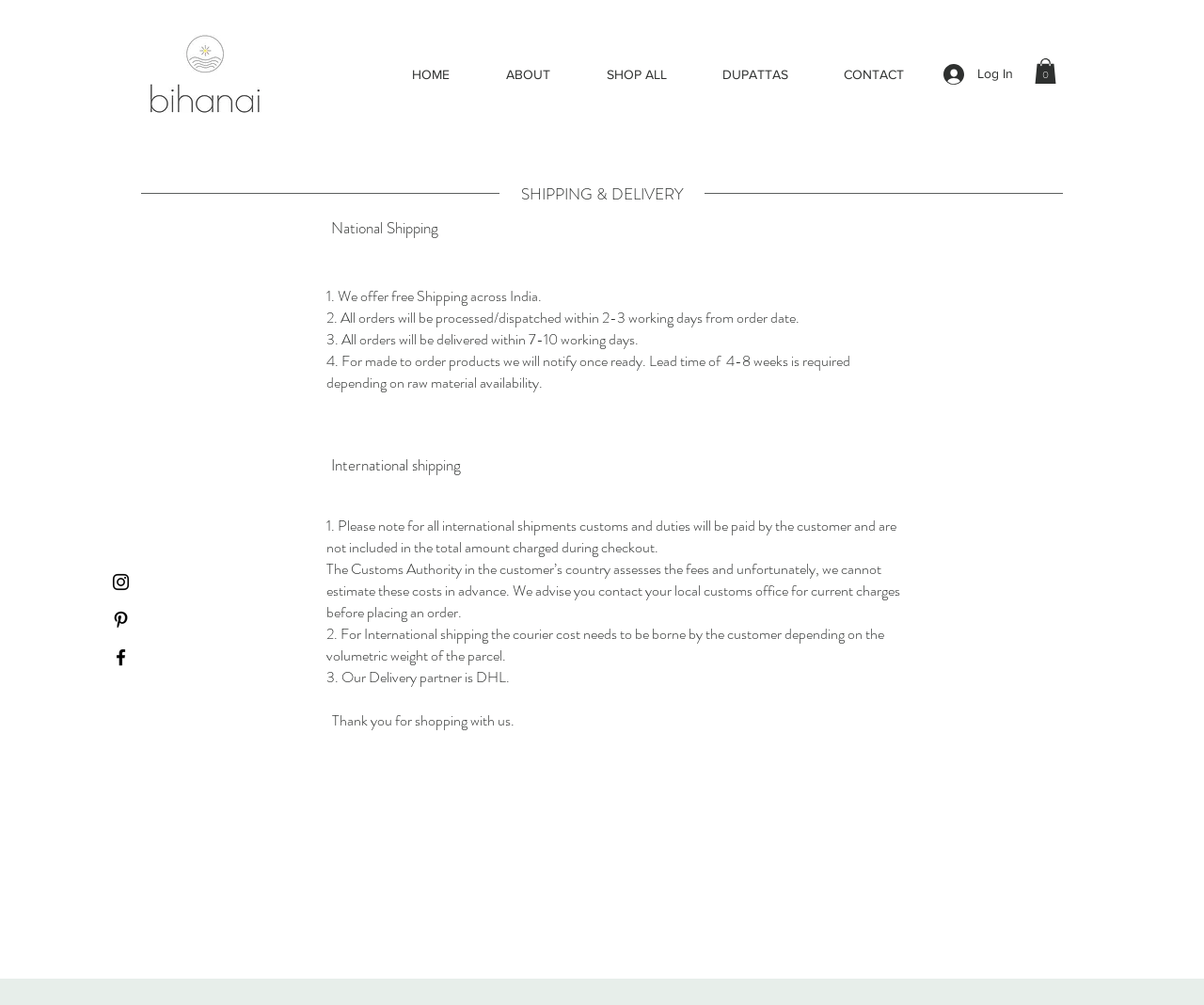Please identify the bounding box coordinates of the clickable element to fulfill the following instruction: "Click the 'Cart with 0 items' button". The coordinates should be four float numbers between 0 and 1, i.e., [left, top, right, bottom].

[0.859, 0.058, 0.877, 0.084]